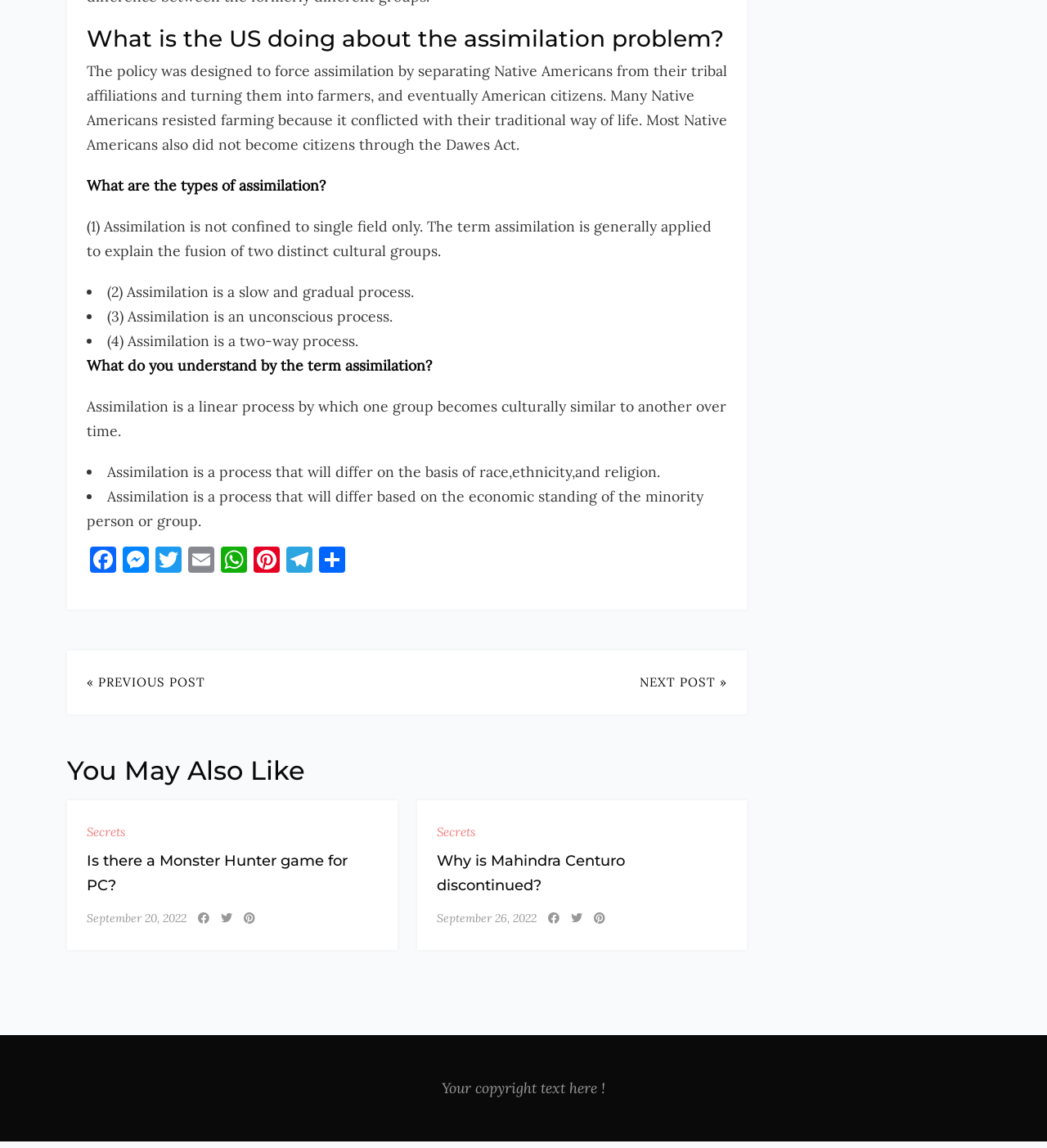Locate the coordinates of the bounding box for the clickable region that fulfills this instruction: "Click on the 'Facebook' link".

[0.083, 0.476, 0.114, 0.503]